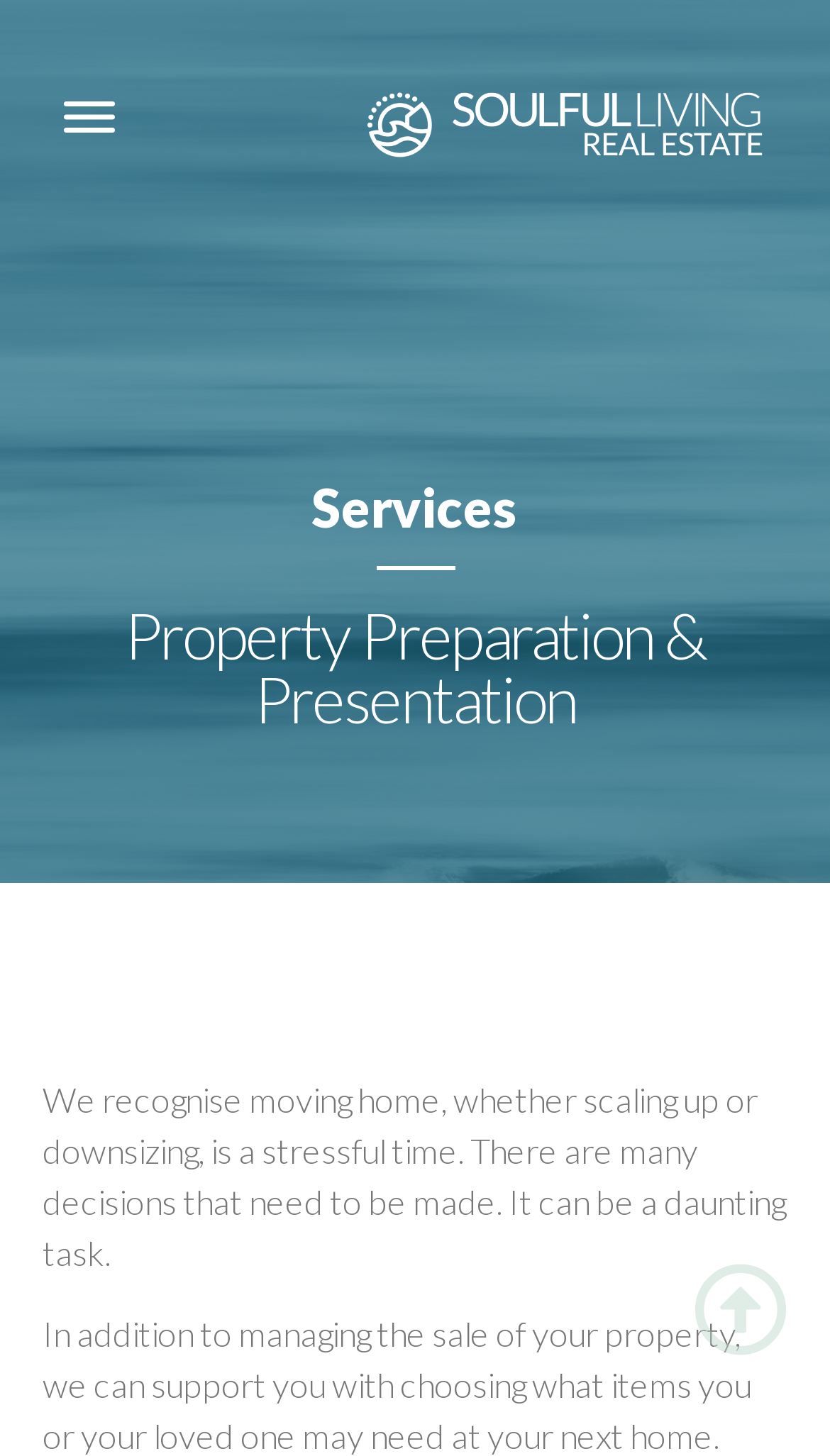Please respond to the question using a single word or phrase:
What is the purpose of the service?

To reduce stress